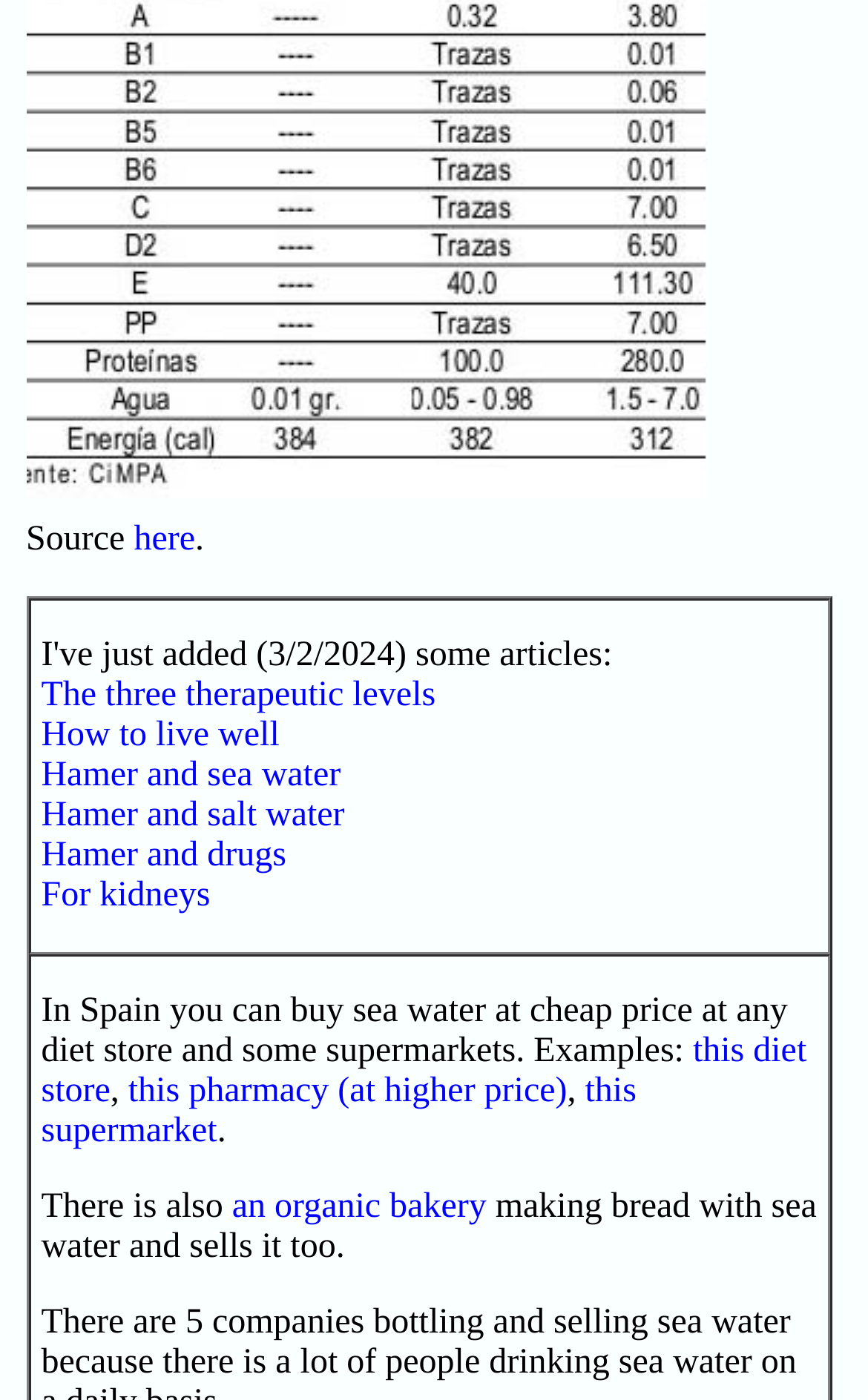Please mark the bounding box coordinates of the area that should be clicked to carry out the instruction: "Read 'How to live well'".

[0.047, 0.512, 0.322, 0.539]